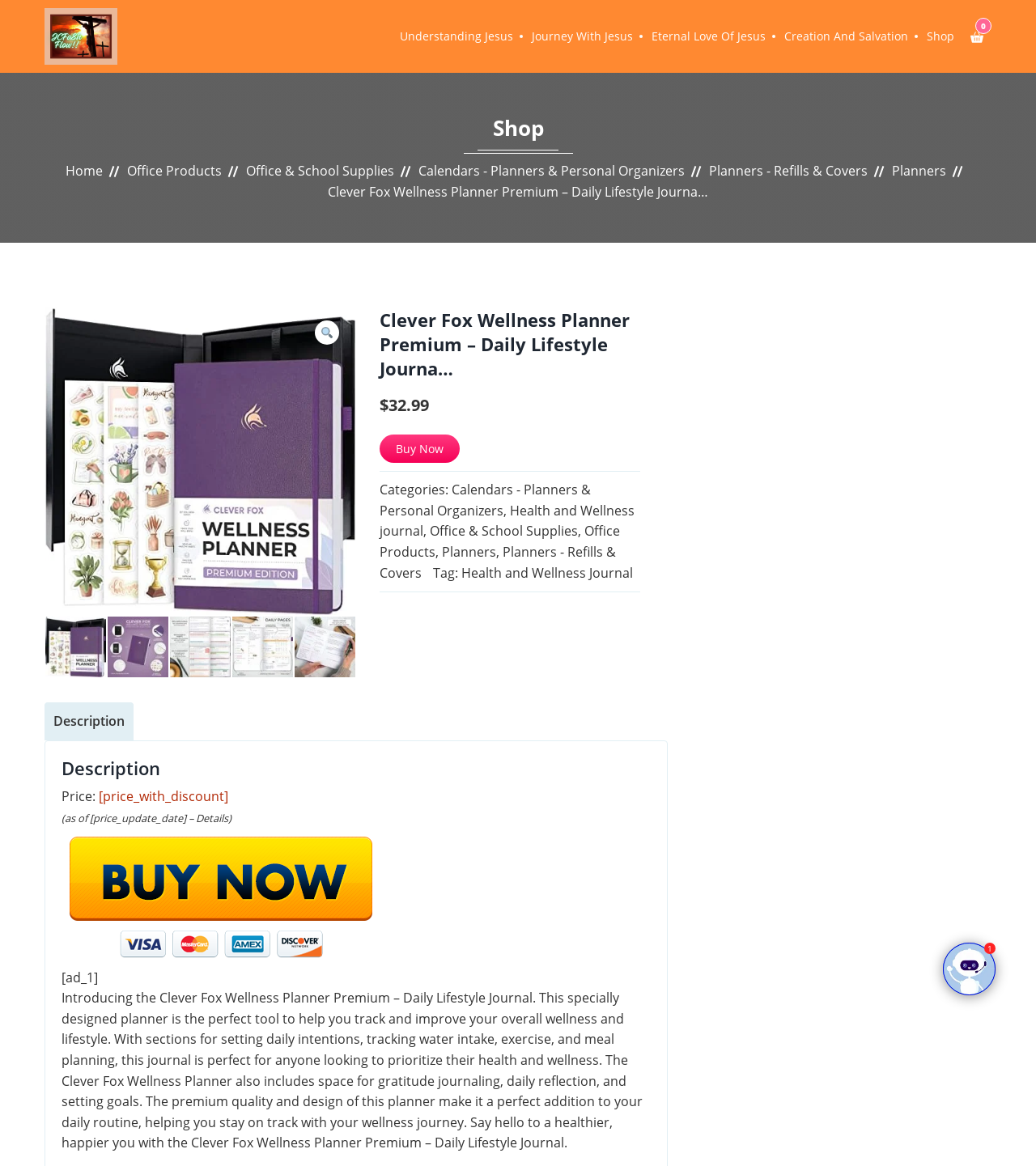What is the name of the tab that describes the product?
Please analyze the image and answer the question with as much detail as possible.

I found the name of the tab that describes the product by looking at the tab list and finding the tab with the label 'Description'.